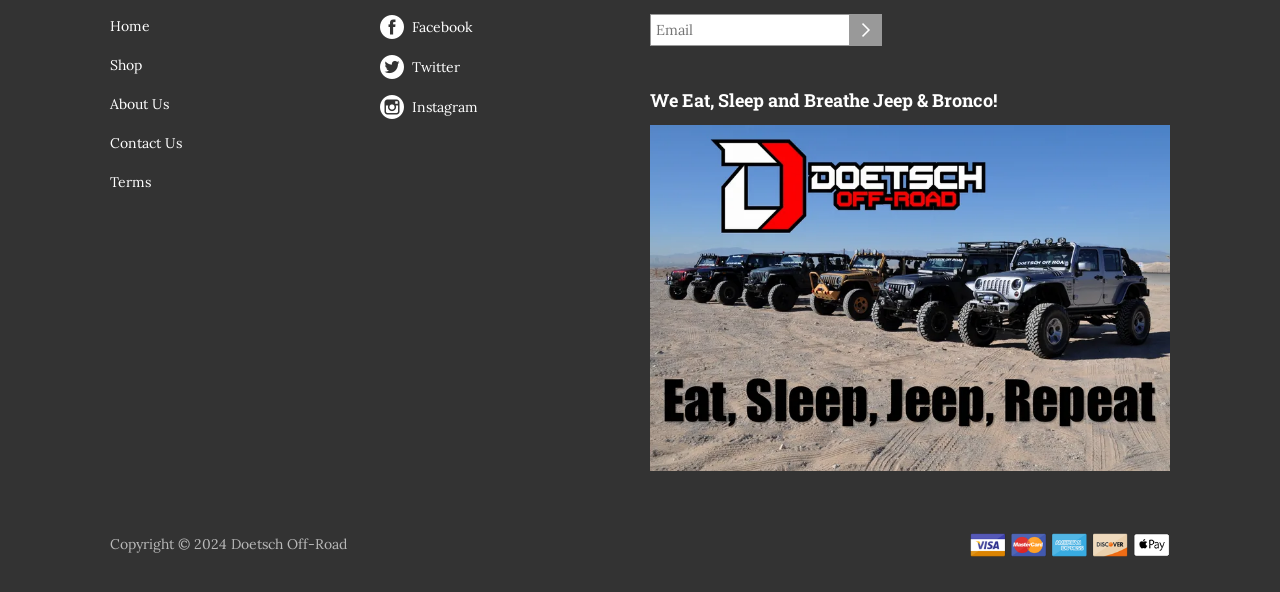Find the bounding box coordinates of the element to click in order to complete this instruction: "Enter email address". The bounding box coordinates must be four float numbers between 0 and 1, denoted as [left, top, right, bottom].

[0.508, 0.023, 0.664, 0.077]